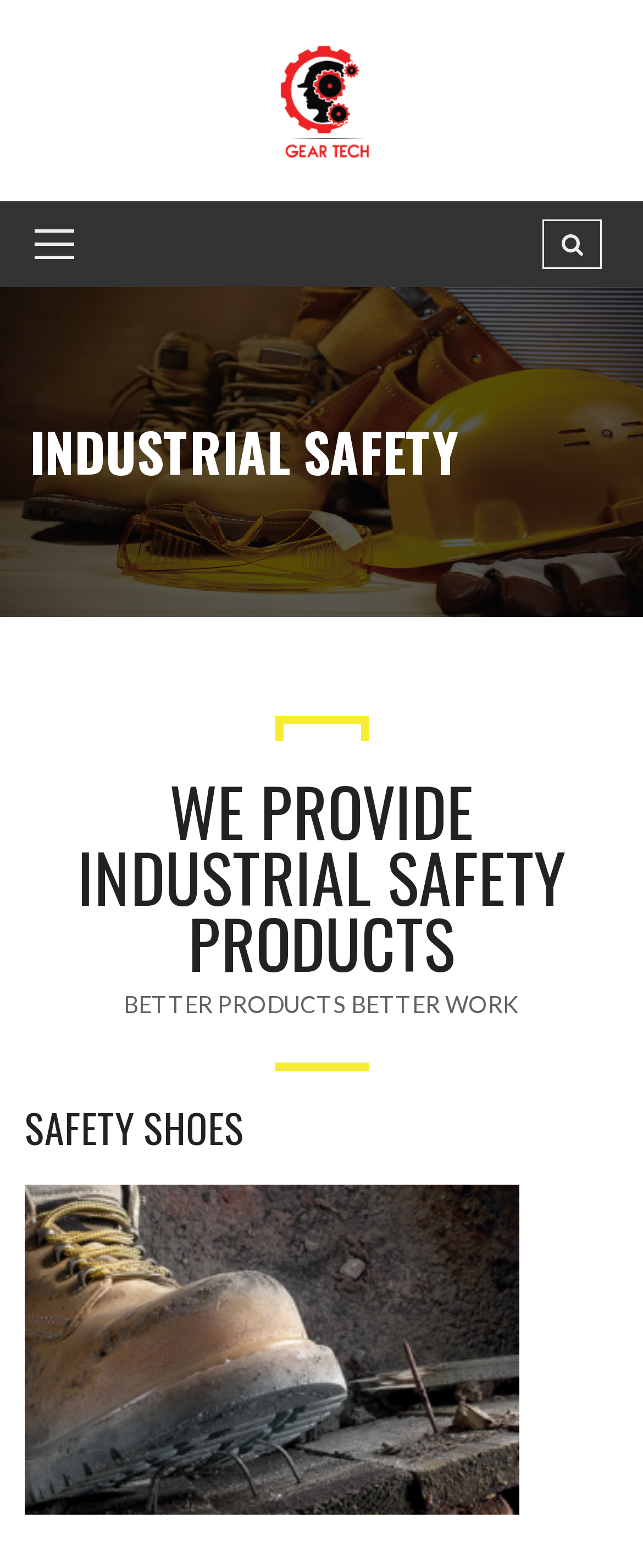Respond to the following question using a concise word or phrase: 
What is the purpose of the textbox?

Search